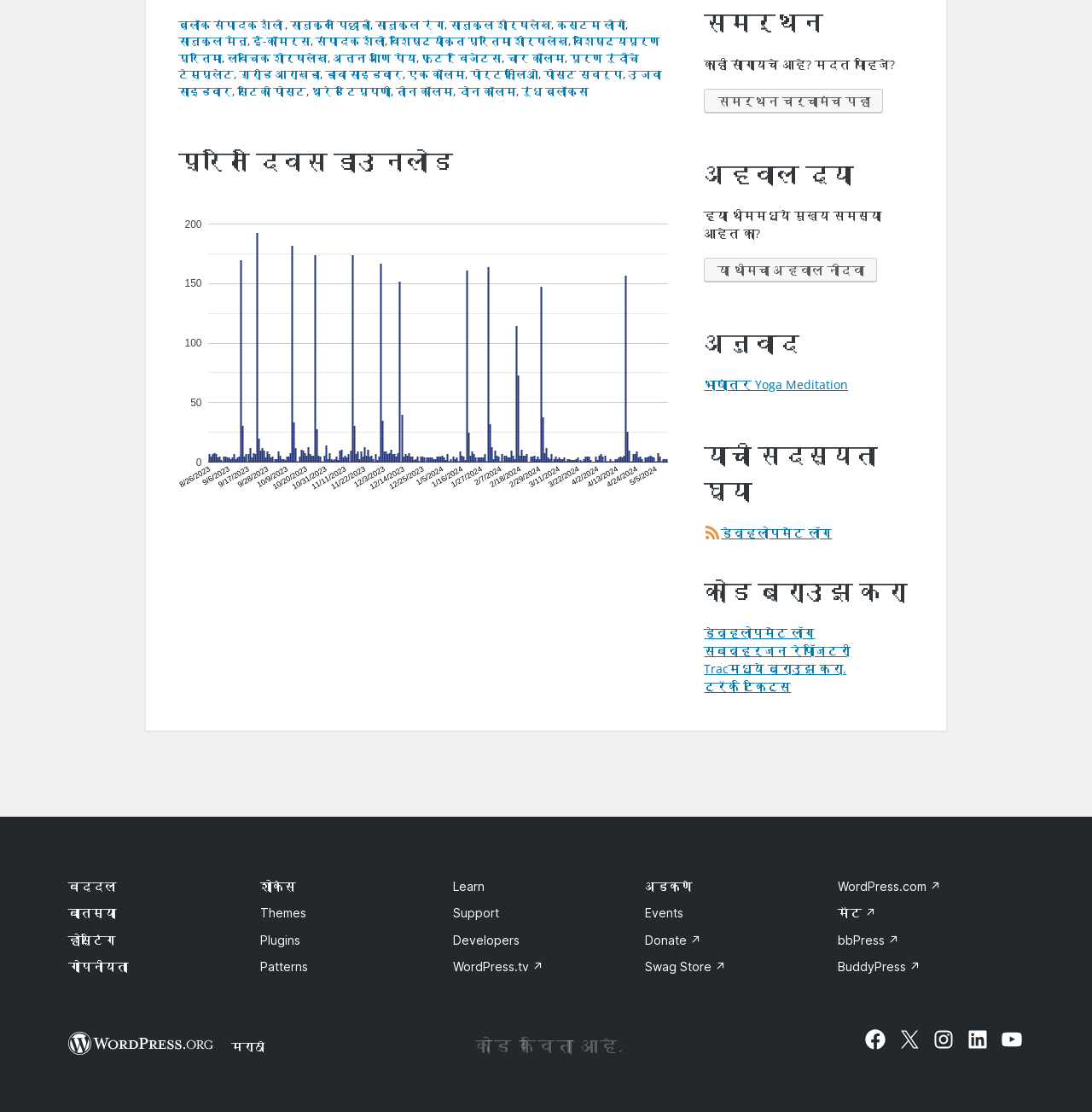Using the webpage screenshot and the element description सानुकूल मेनू, determine the bounding box coordinates. Specify the coordinates in the format (top-left x, top-left y, bottom-right x, bottom-right y) with values ranging from 0 to 1.

[0.163, 0.03, 0.226, 0.044]